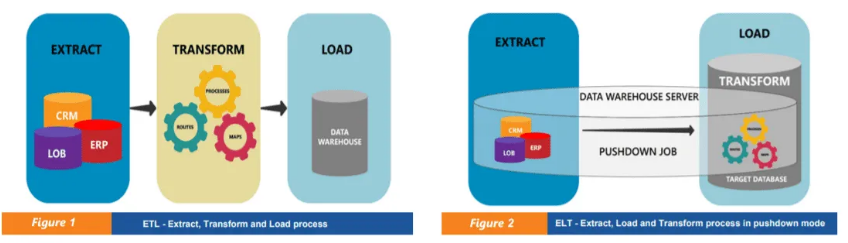Describe the important features and context of the image with as much detail as possible.

The image presents a visual comparison between two data processing methodologies: ETL (Extract, Transform, Load) and ELT (Extract, Load, Transform). On the left side, labeled as "Figure 1," the ETL process is illustrated. It showcases the sequence where data is extracted from various sources, transformed through processing, and then loaded into a data warehouse. The components depicted include CRM, LOB, and ERP systems funneling into a central data repository.

On the right side, labeled "Figure 2," the ELT process is detailed, exemplifying a pushdown mode of operation. This diagram highlights how data is first extracted and loaded into the data warehouse server, which then processes transformations directly in the target database. The visual elements emphasize the distinction in methodology, clarifying the roles of extraction, transformation, and loading in these two different approaches to data management.

Each diagram is accompanied by descriptive icons and functions symbolized by gears, reinforcing the mechanical nature of these processes and their interdependencies in modern data management strategies.